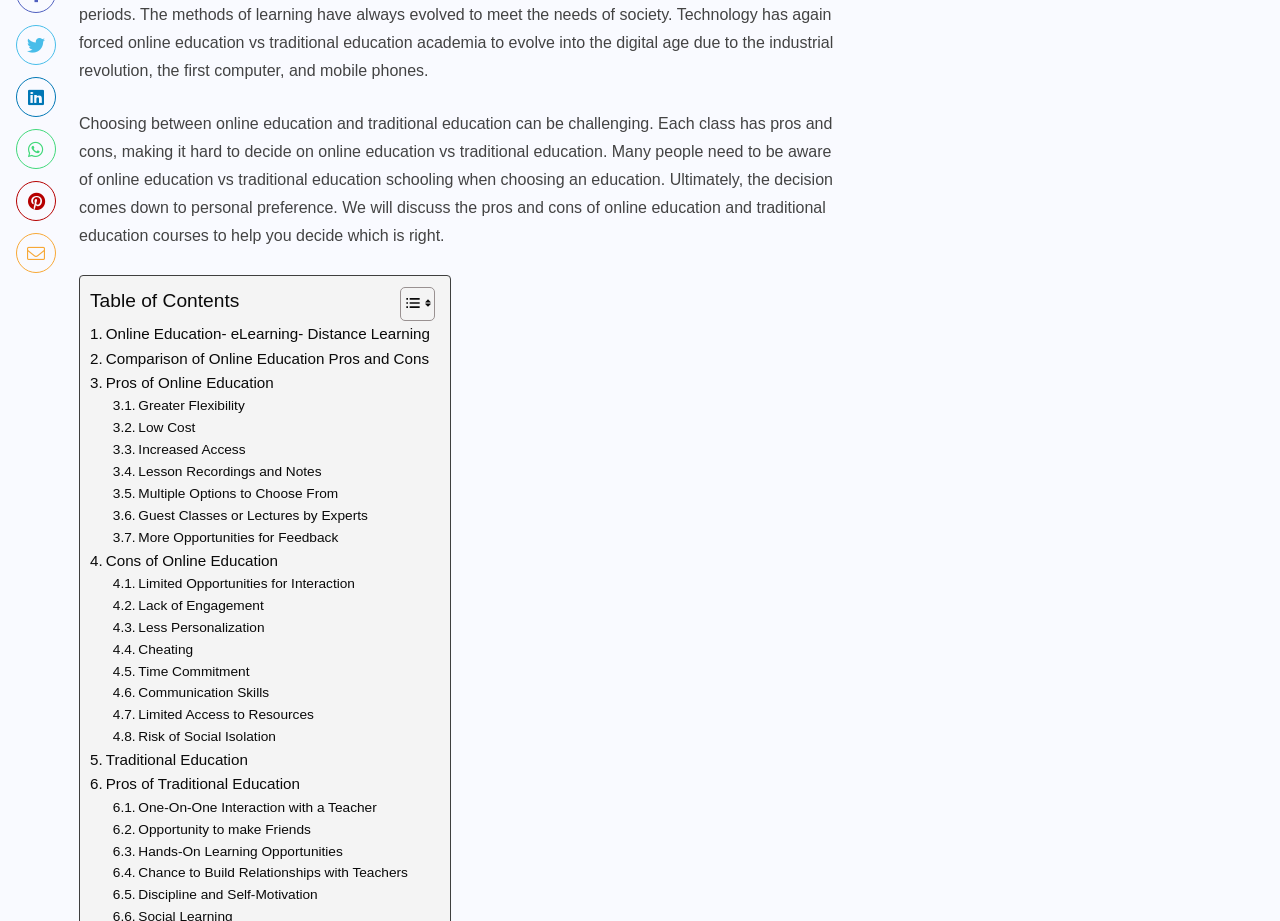Give a one-word or phrase response to the following question: What is the last pro of traditional education mentioned?

Discipline and Self-Motivation